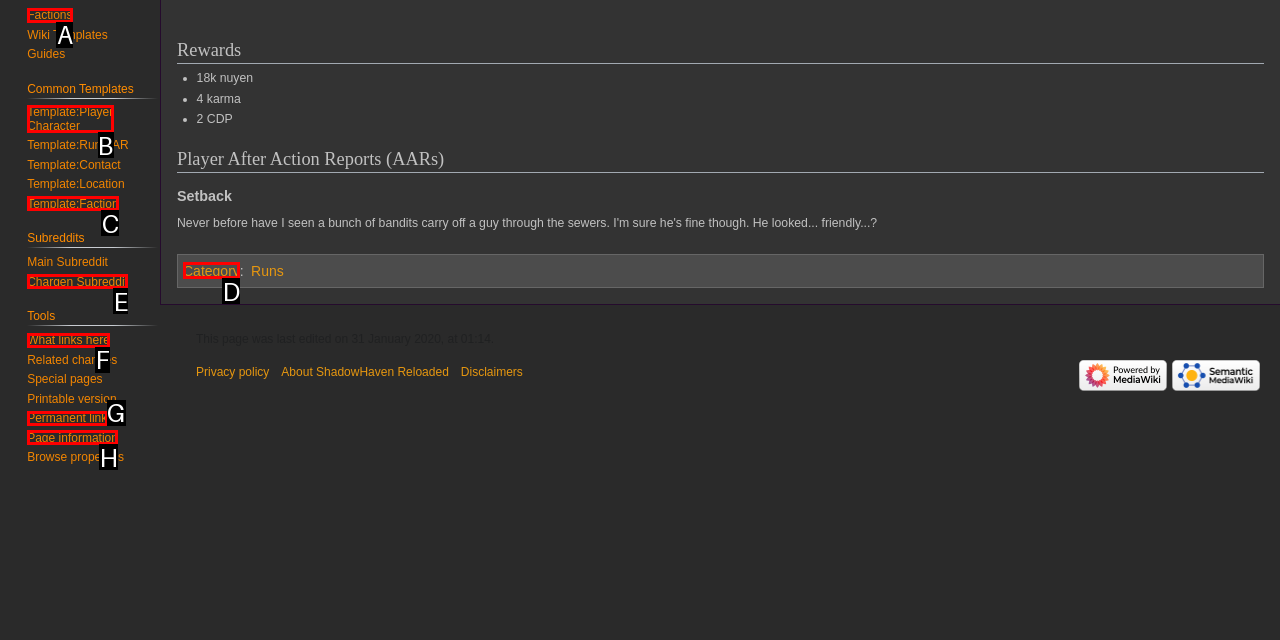Identify which option matches the following description: What links here
Answer by giving the letter of the correct option directly.

F